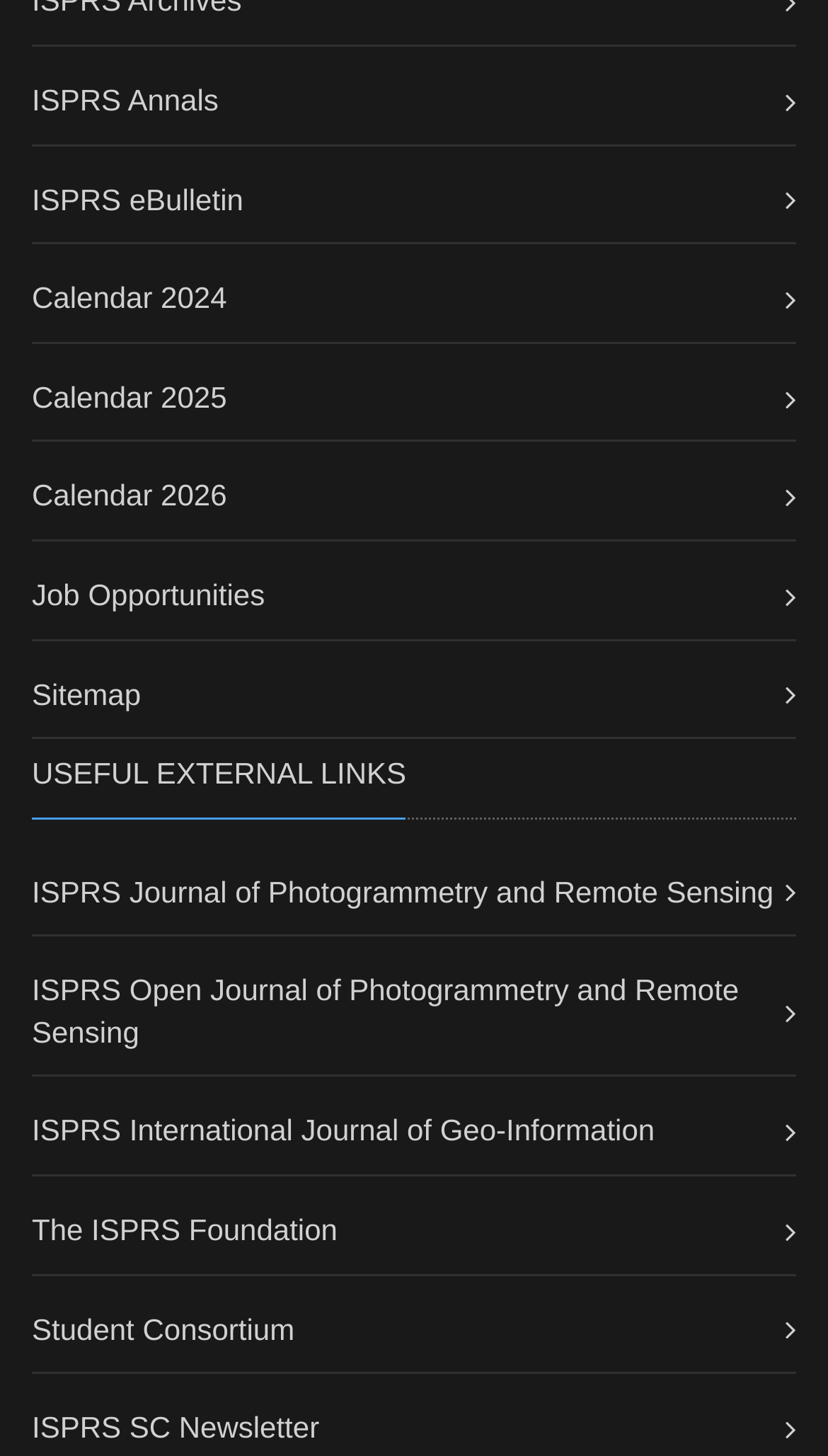Please determine the bounding box coordinates for the UI element described here. Use the format (top-left x, top-left y, bottom-right x, bottom-right y) with values bounded between 0 and 1: ISPRS SC Newsletter

[0.038, 0.969, 0.386, 0.992]